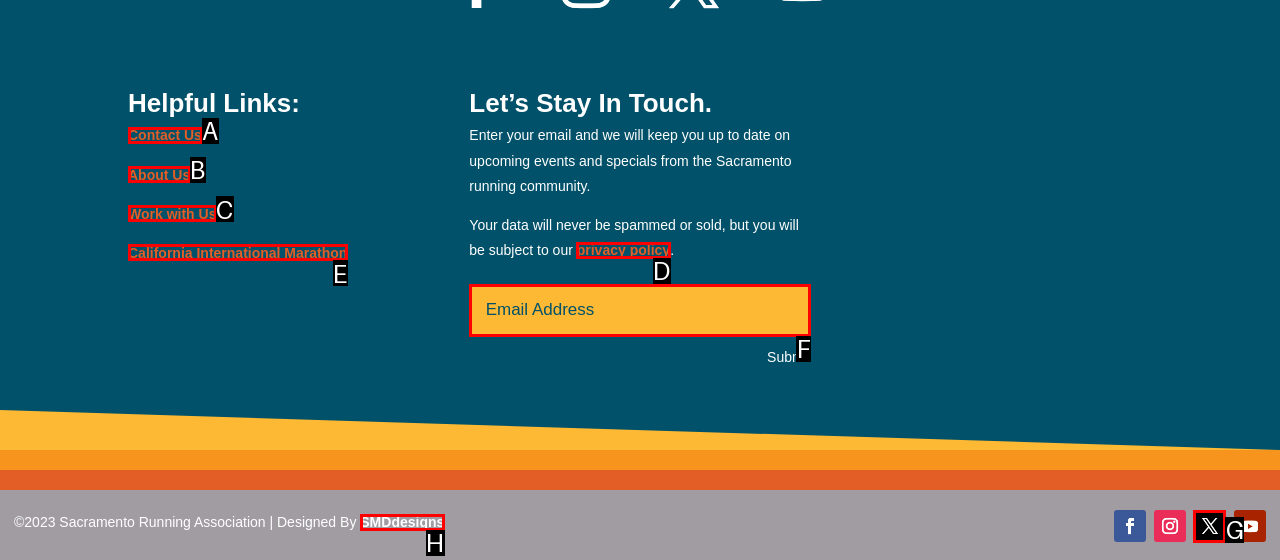Given the instruction: Click Contact Us, which HTML element should you click on?
Answer with the letter that corresponds to the correct option from the choices available.

A